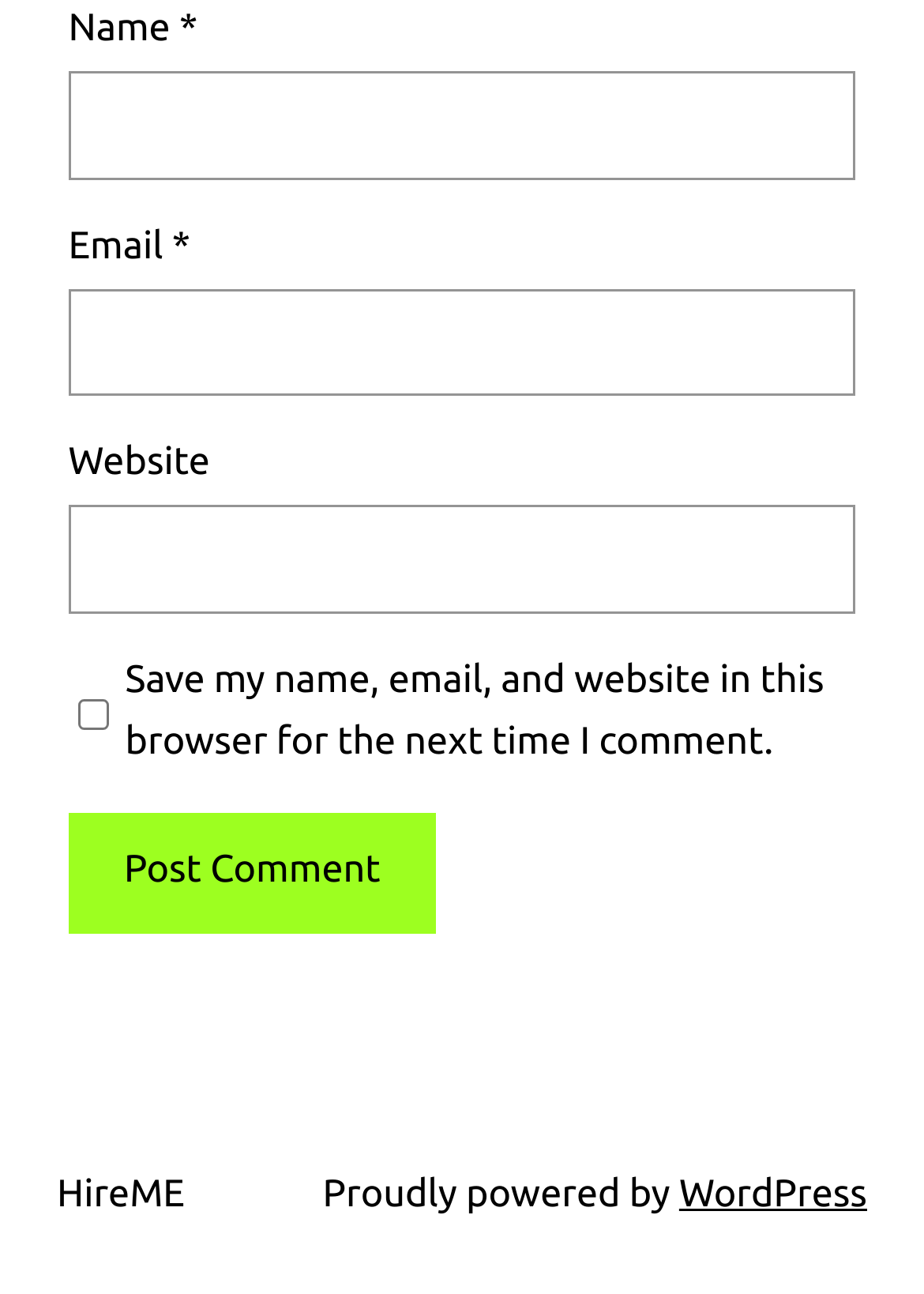What is the link at the bottom of the page?
Can you provide a detailed and comprehensive answer to the question?

The link 'WordPress' is located at the bottom of the page, along with the text 'Proudly powered by', which suggests that the website is built using WordPress.